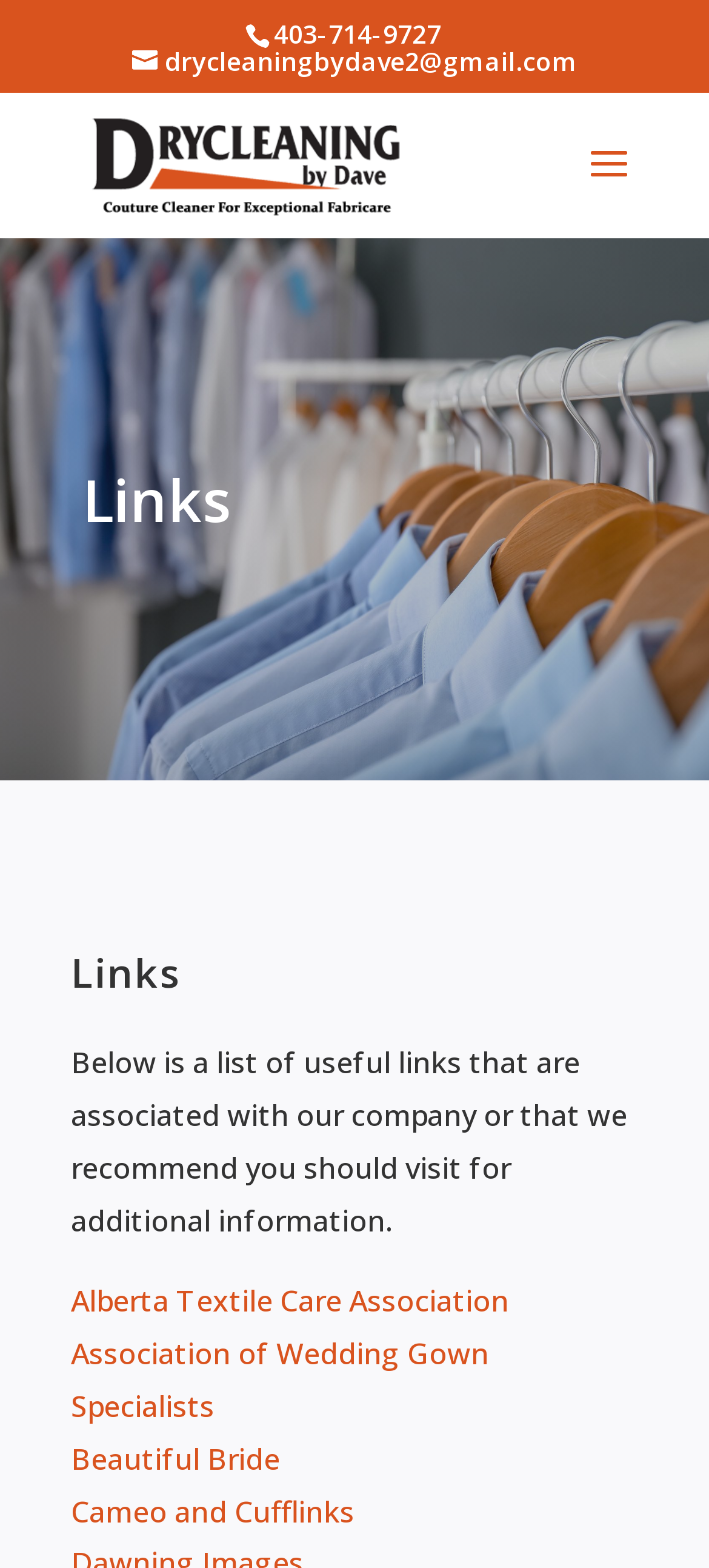What is the name of the company? Using the information from the screenshot, answer with a single word or phrase.

Drycleaning by Dave